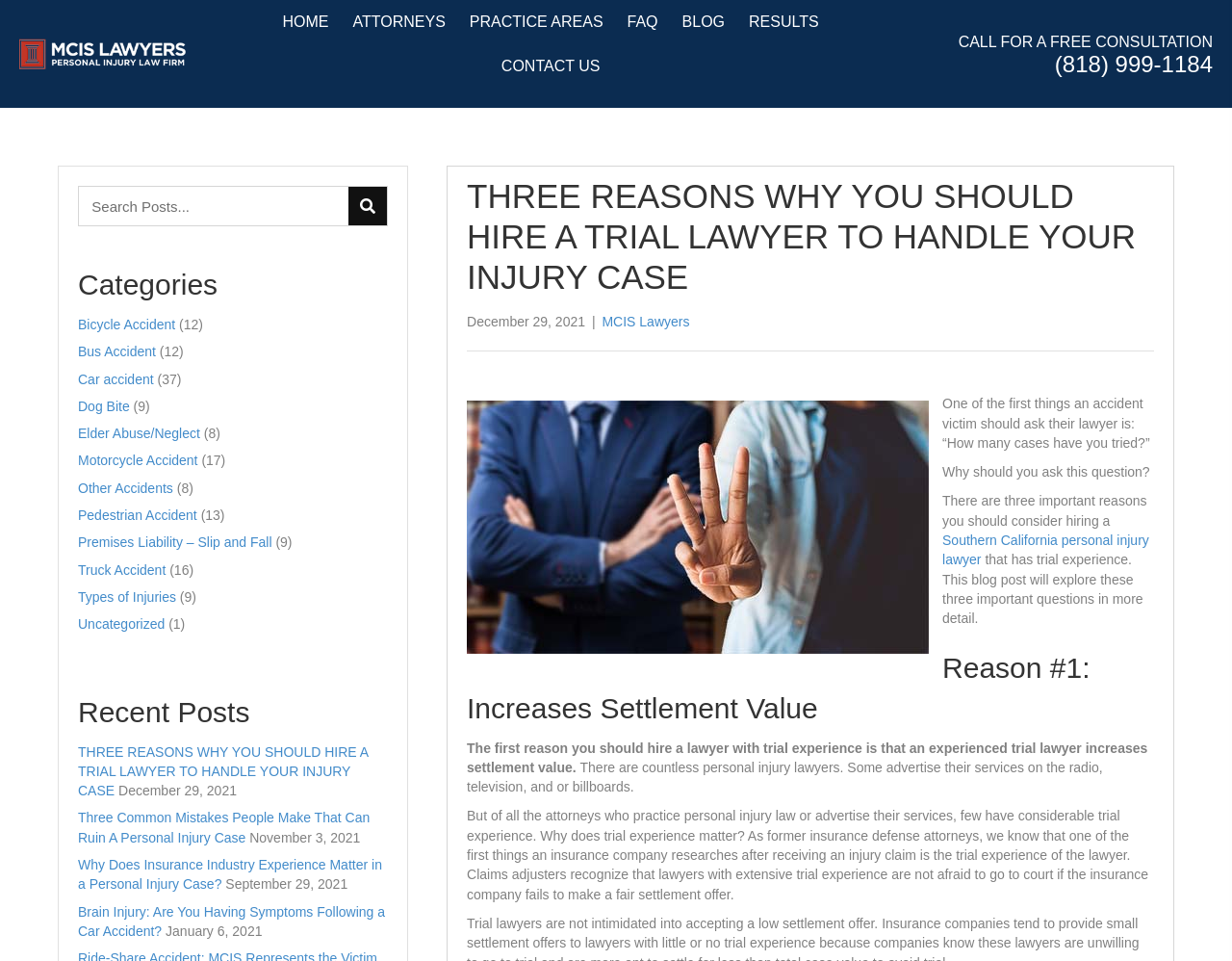Locate the bounding box coordinates of the clickable part needed for the task: "Read the blog post about 'THREE REASONS WHY YOU SHOULD HIRE A TRIAL LAWYER TO HANDLE YOUR INJURY CASE'".

[0.063, 0.774, 0.299, 0.831]